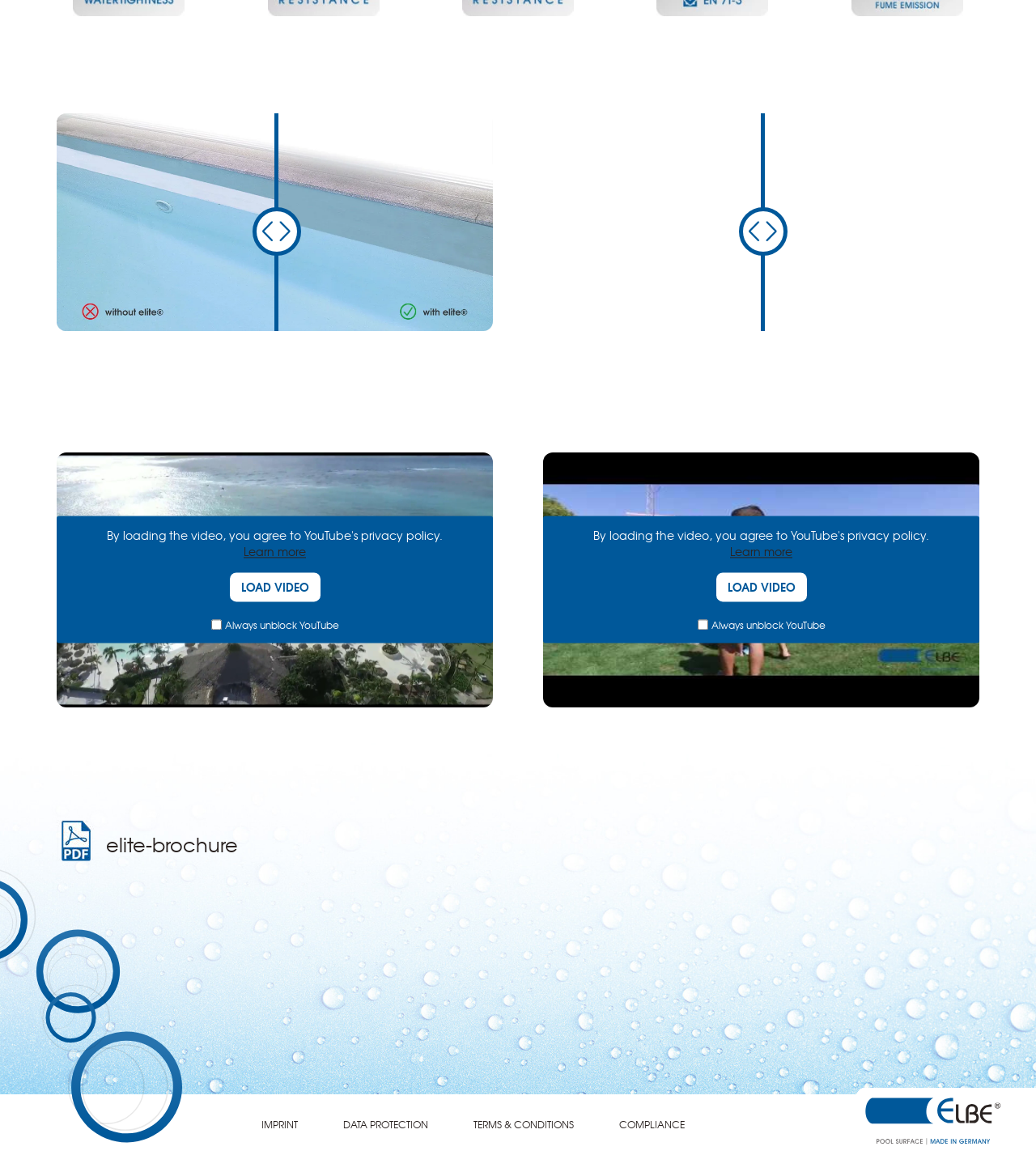Given the element description DATA PROTEC­TION, identify the bounding box coordinates for the UI element on the webpage screenshot. The format should be (top-left x, top-left y, bottom-right x, bottom-right y), with values between 0 and 1.

[0.329, 0.965, 0.415, 0.983]